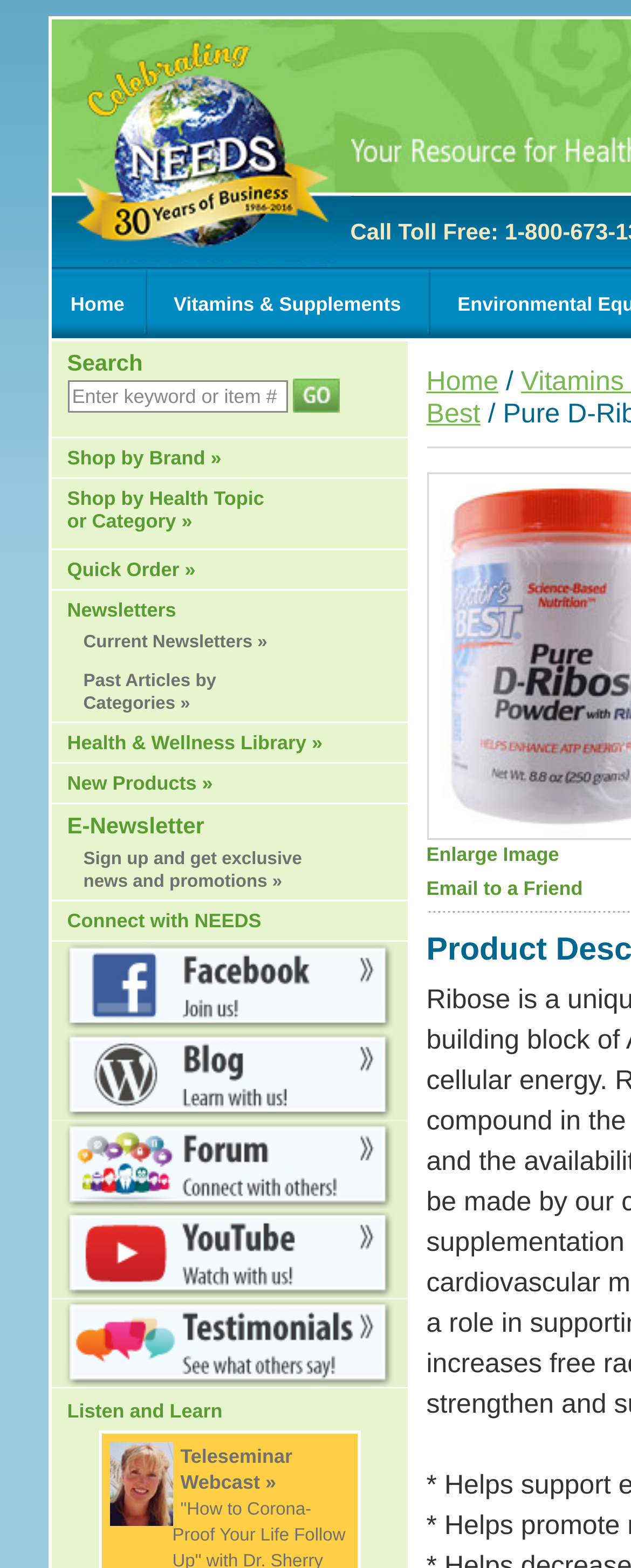Determine the bounding box coordinates for the region that must be clicked to execute the following instruction: "Visit the Facebook page".

[0.081, 0.601, 0.645, 0.657]